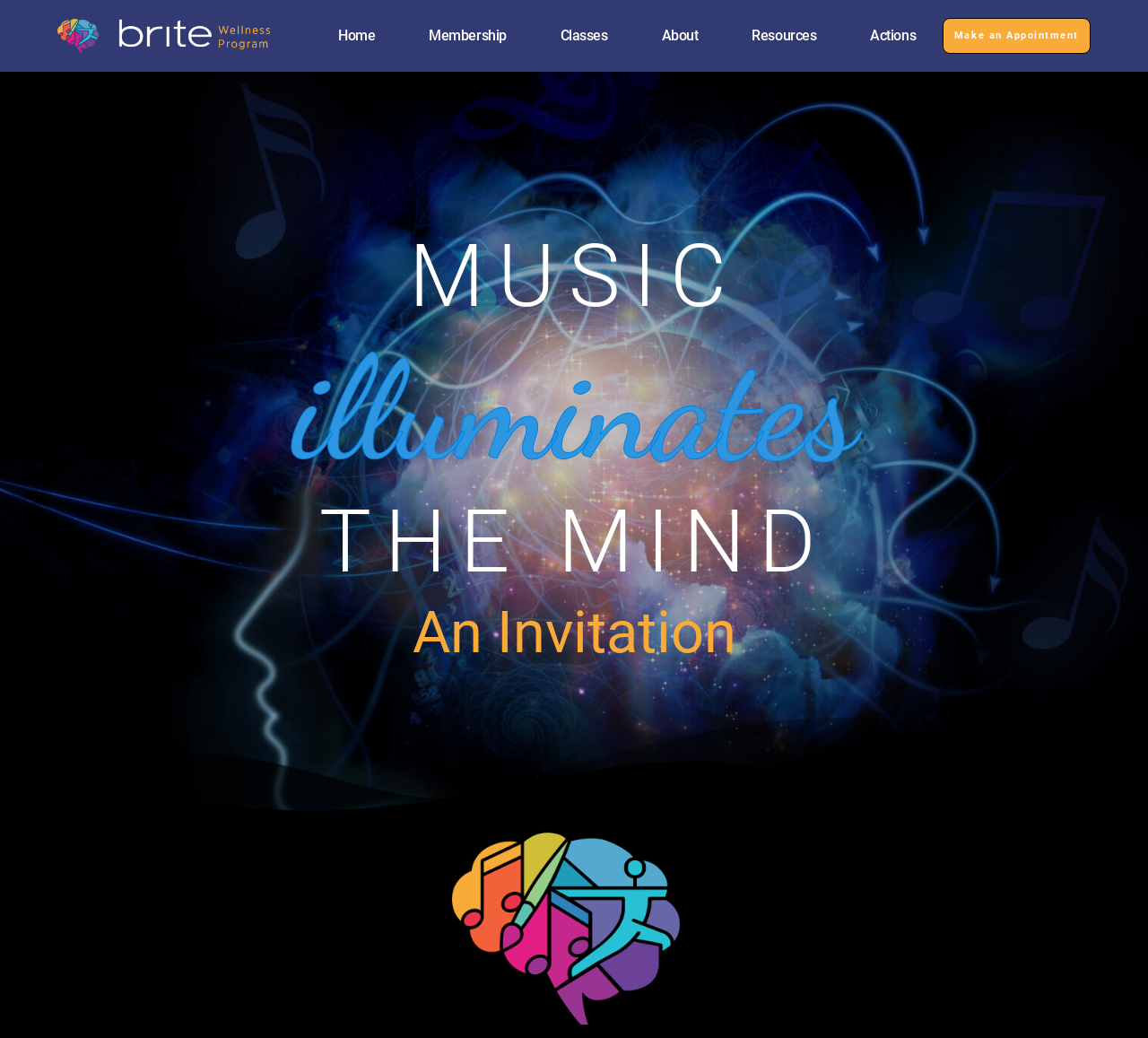Detail the webpage's structure and highlights in your description.

The webpage is about BRiTE Wellness Events, specifically an event ticket page. At the top left, there is a link with no text. To the right of it, there are six links in a row, labeled "Home", "Membership", "Classes", "About", "Resources", and "Actions", respectively. These links are positioned near the top of the page.

Below these links, there is a prominent section with four headings, stacked vertically. The headings read "MUSIC", "illuminates", "THE MIND", and "An Invitation", respectively. This section takes up a significant portion of the page.

At the top right, there is another link labeled "Make an Appointment".